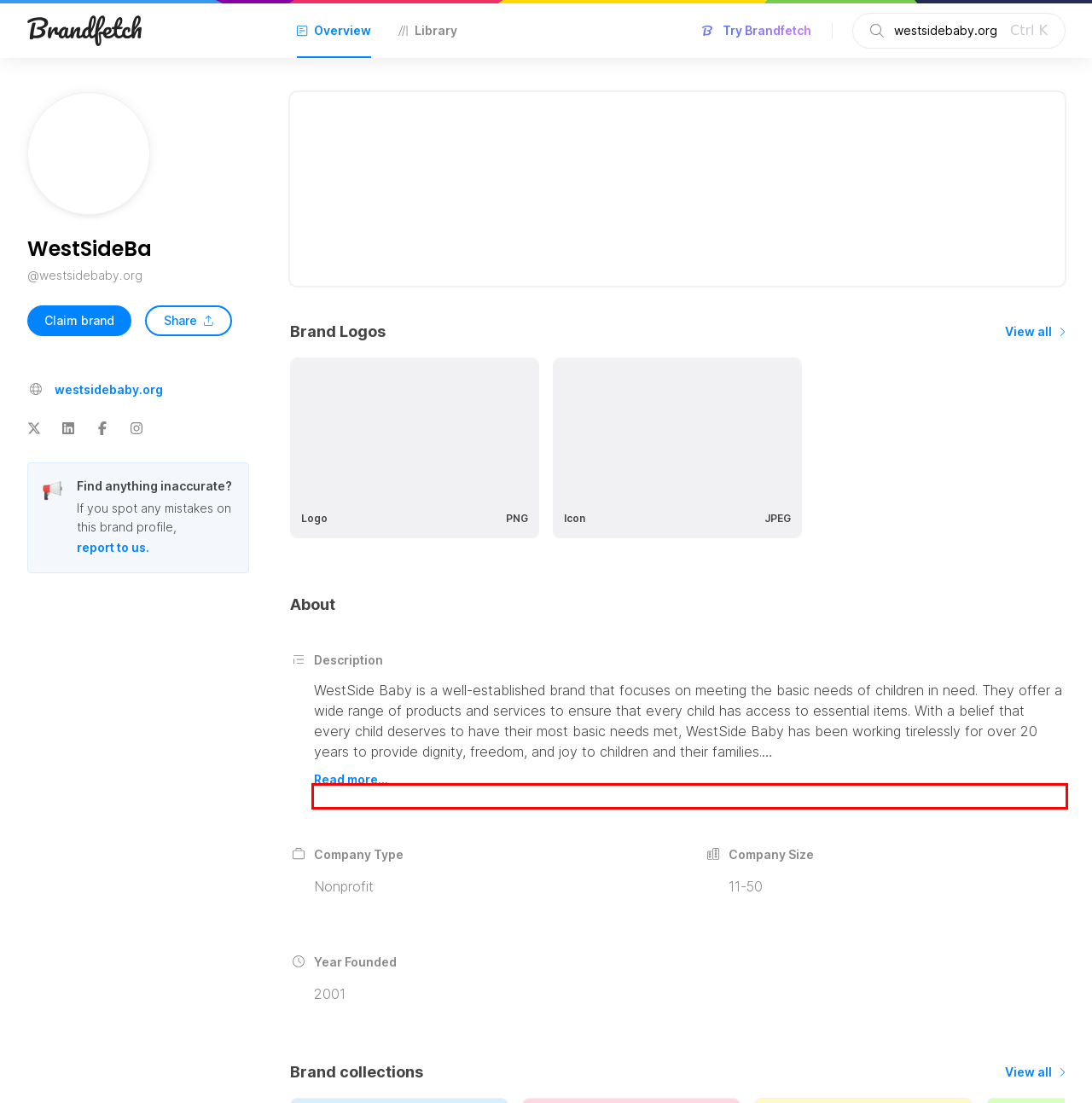Please extract the text content within the red bounding box on the webpage screenshot using OCR.

Beyond the Basics, WestSide Baby organizes an annual gathering, a major fundraising event where supporters can come together to contribute towards the cause. Additionally, they offer various ways to donate, including giving dollars, donating items, or leaving a legacy gift. Sponsorship opportunities are also available for those who wish to support WestSide Baby's mission.